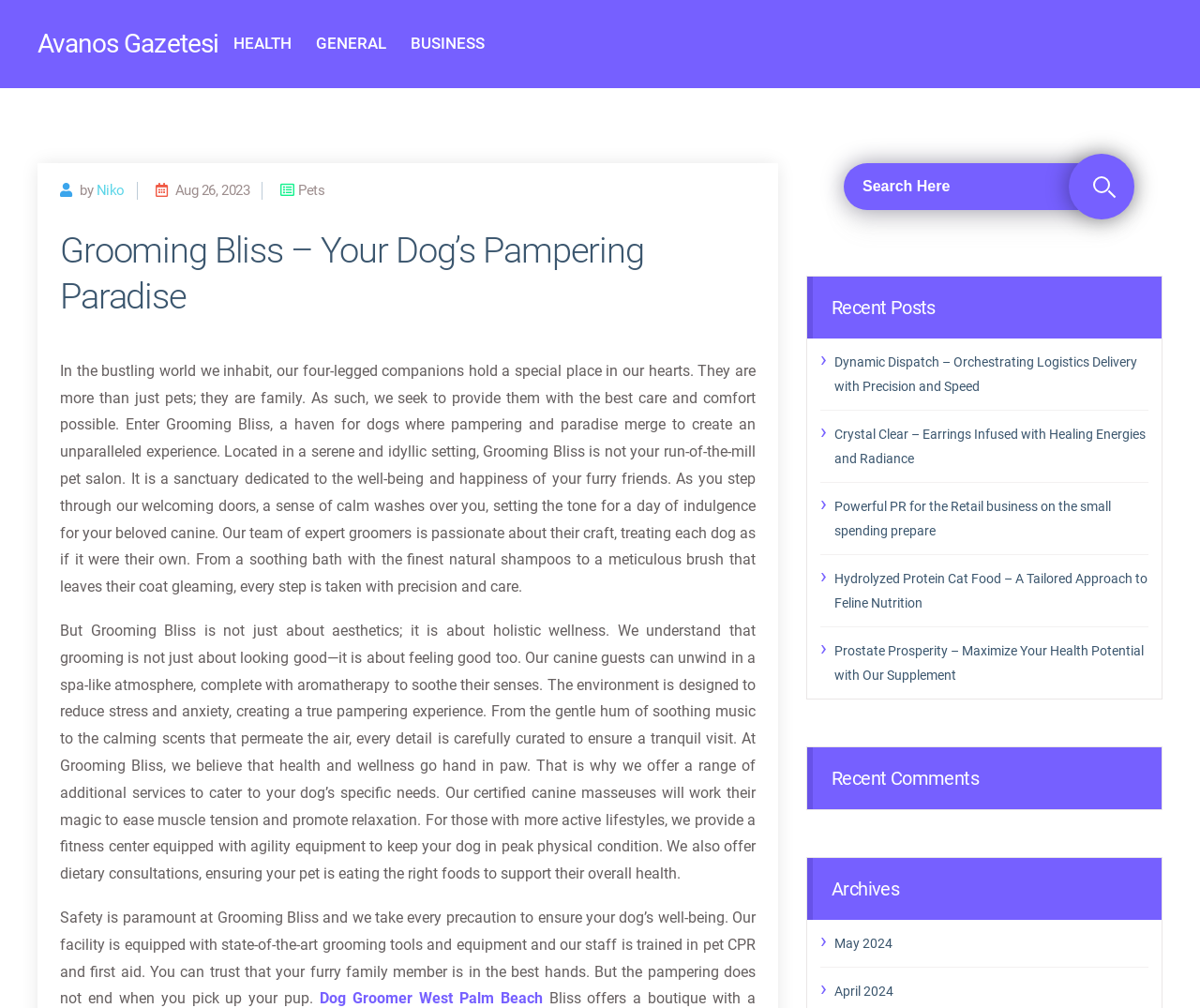What is the name of the dog grooming paradise?
Using the information from the image, give a concise answer in one word or a short phrase.

Grooming Bliss